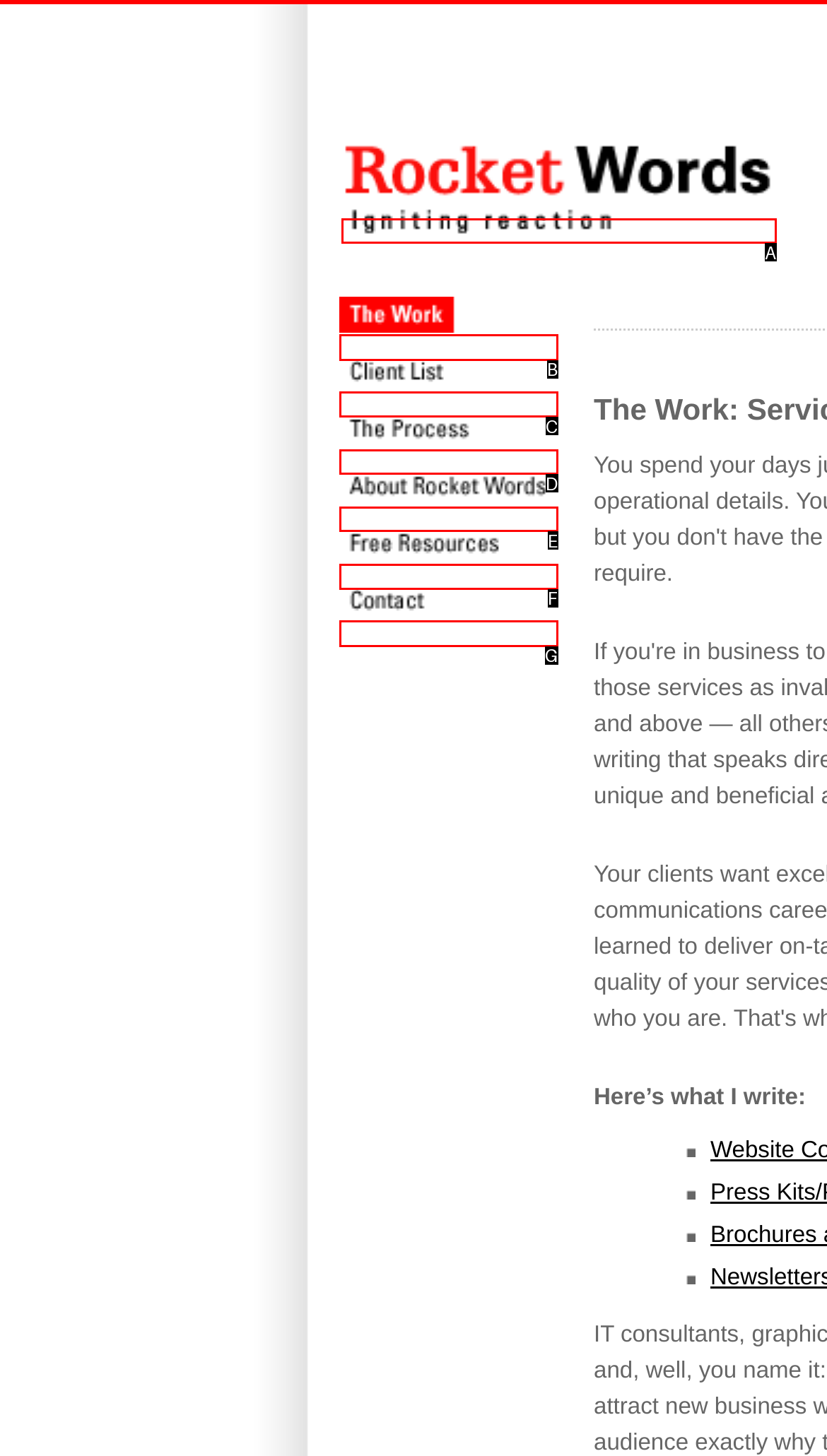Tell me which one HTML element best matches the description: alt="Contact" name="contact" Answer with the option's letter from the given choices directly.

G